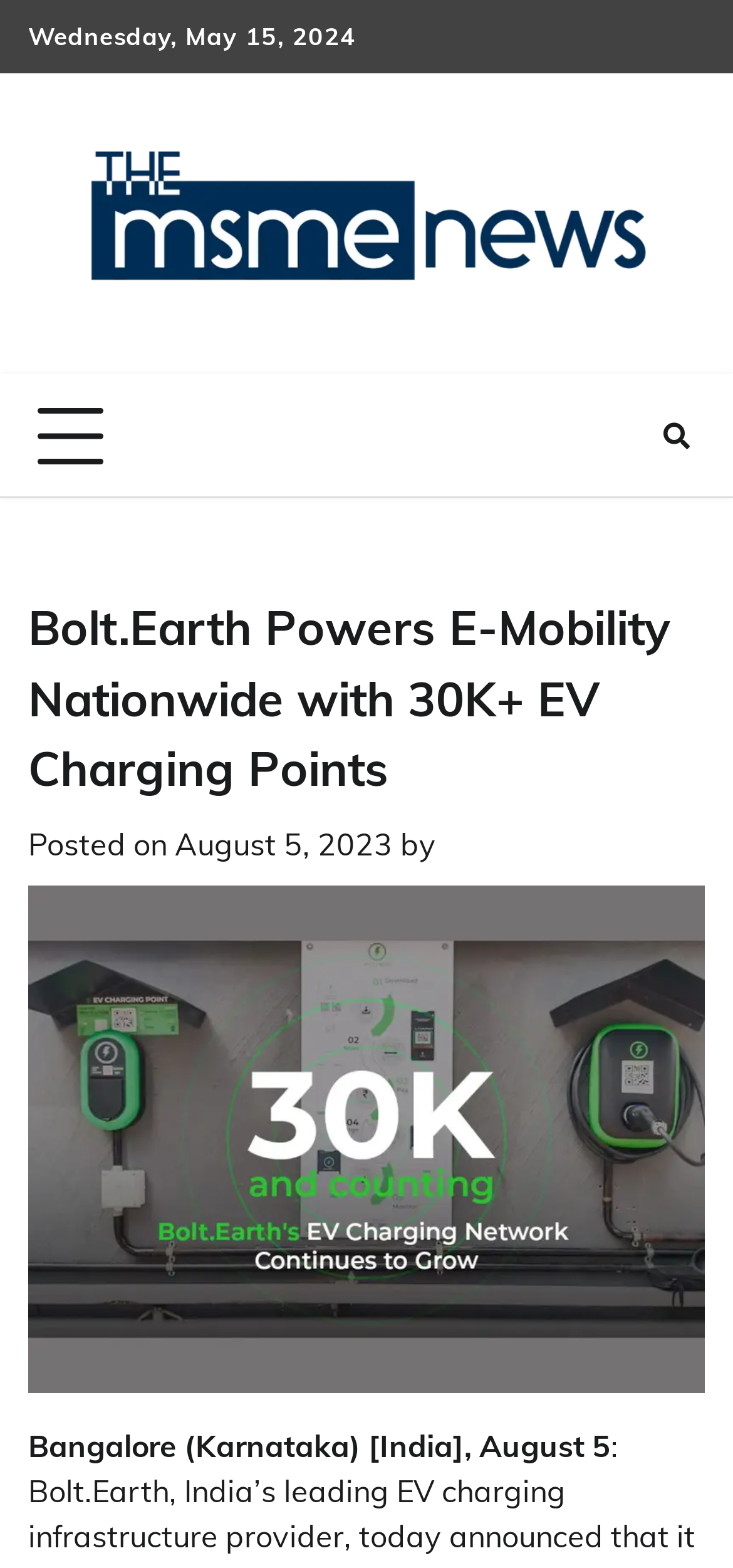What is the location mentioned in the article?
Using the image, give a concise answer in the form of a single word or short phrase.

Bangalore (Karnataka) [India]